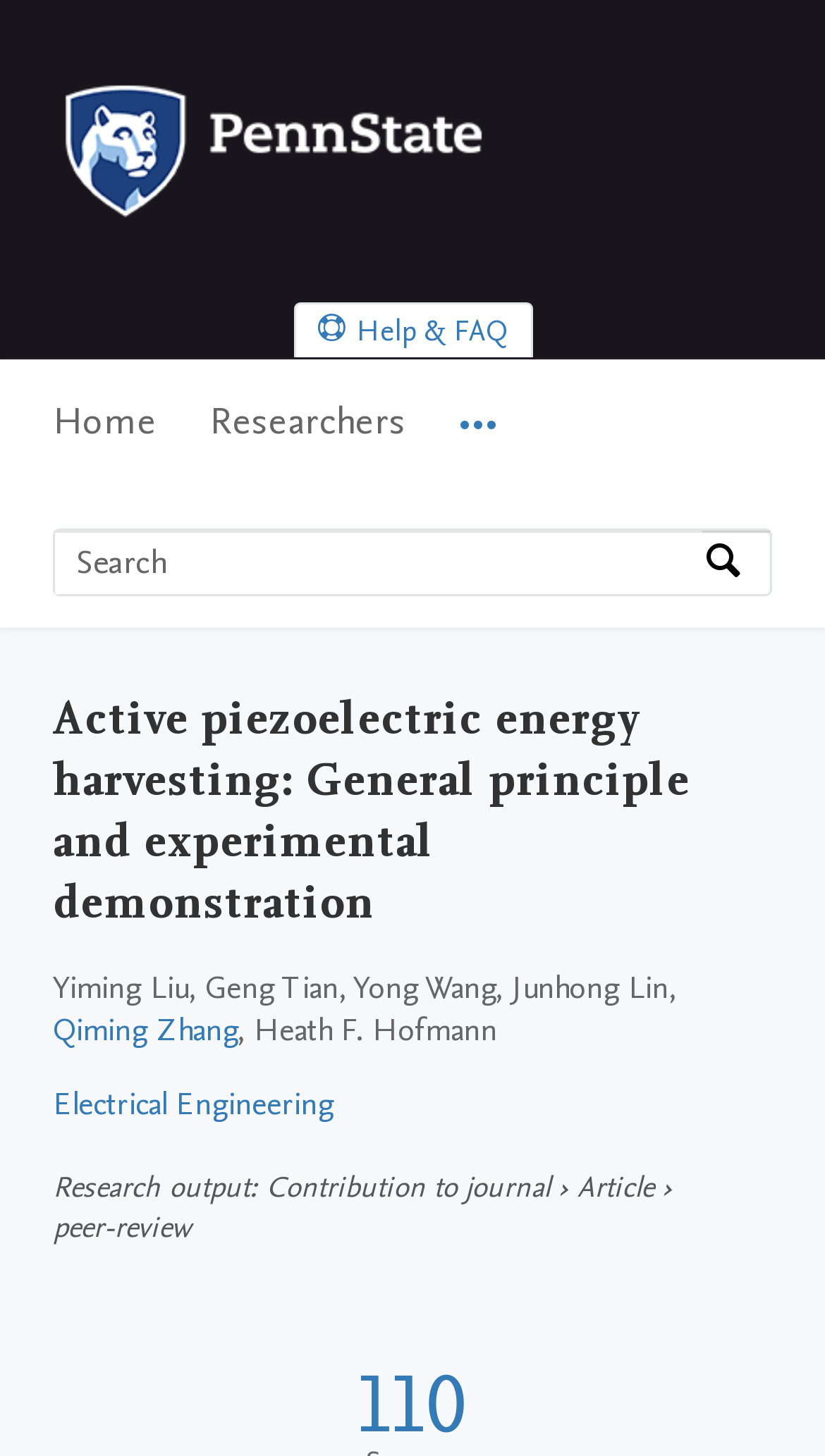Show the bounding box coordinates for the element that needs to be clicked to execute the following instruction: "View Help & FAQ". Provide the coordinates in the form of four float numbers between 0 and 1, i.e., [left, top, right, bottom].

[0.358, 0.209, 0.642, 0.246]